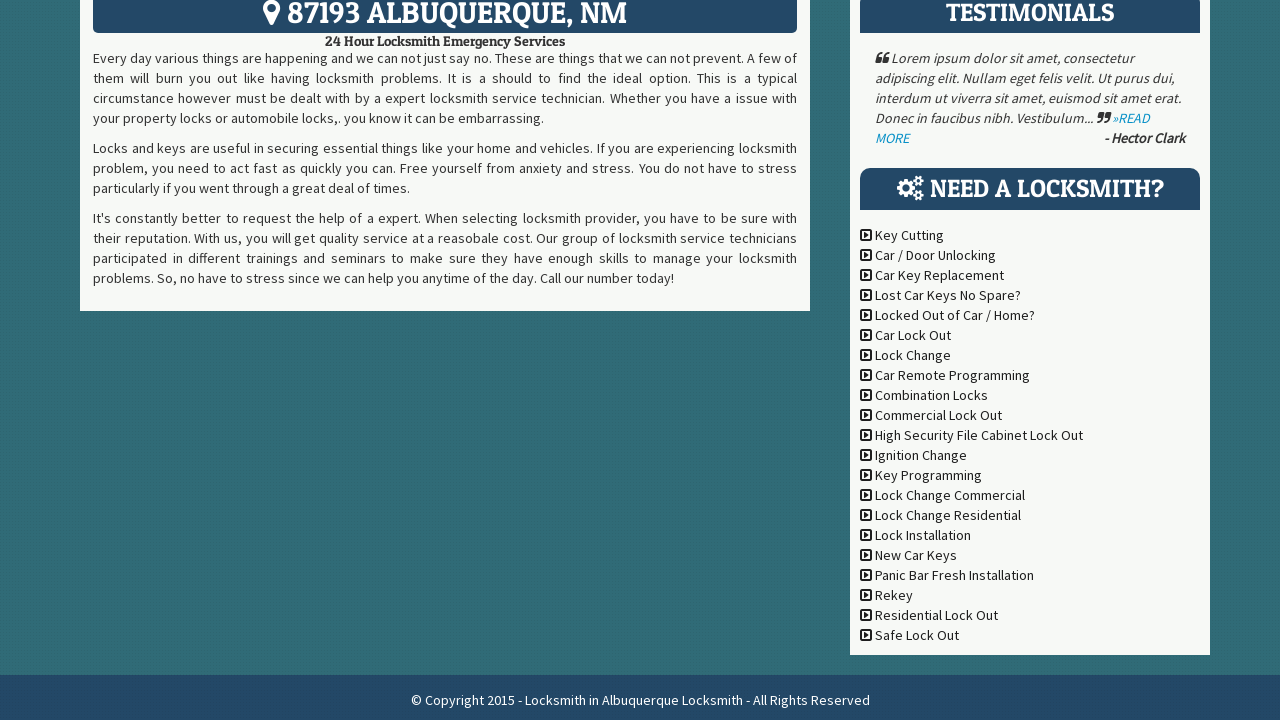Locate the bounding box for the described UI element: "Rekey". Ensure the coordinates are four float numbers between 0 and 1, formatted as [left, top, right, bottom].

[0.672, 0.813, 0.713, 0.838]